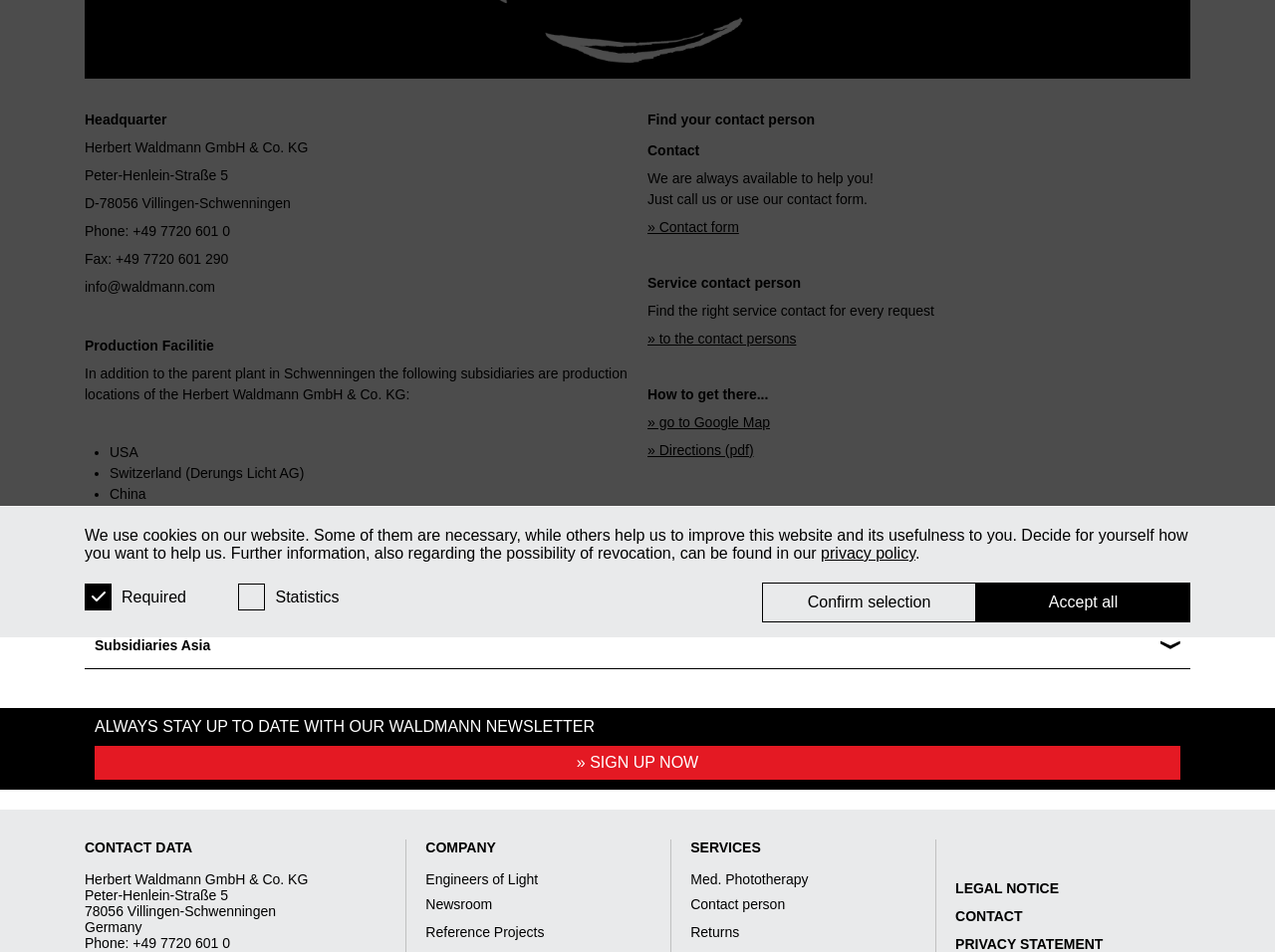Given the element description, predict the bounding box coordinates in the format (top-left x, top-left y, bottom-right x, bottom-right y), using floating point numbers between 0 and 1: Reserva Caruara

None